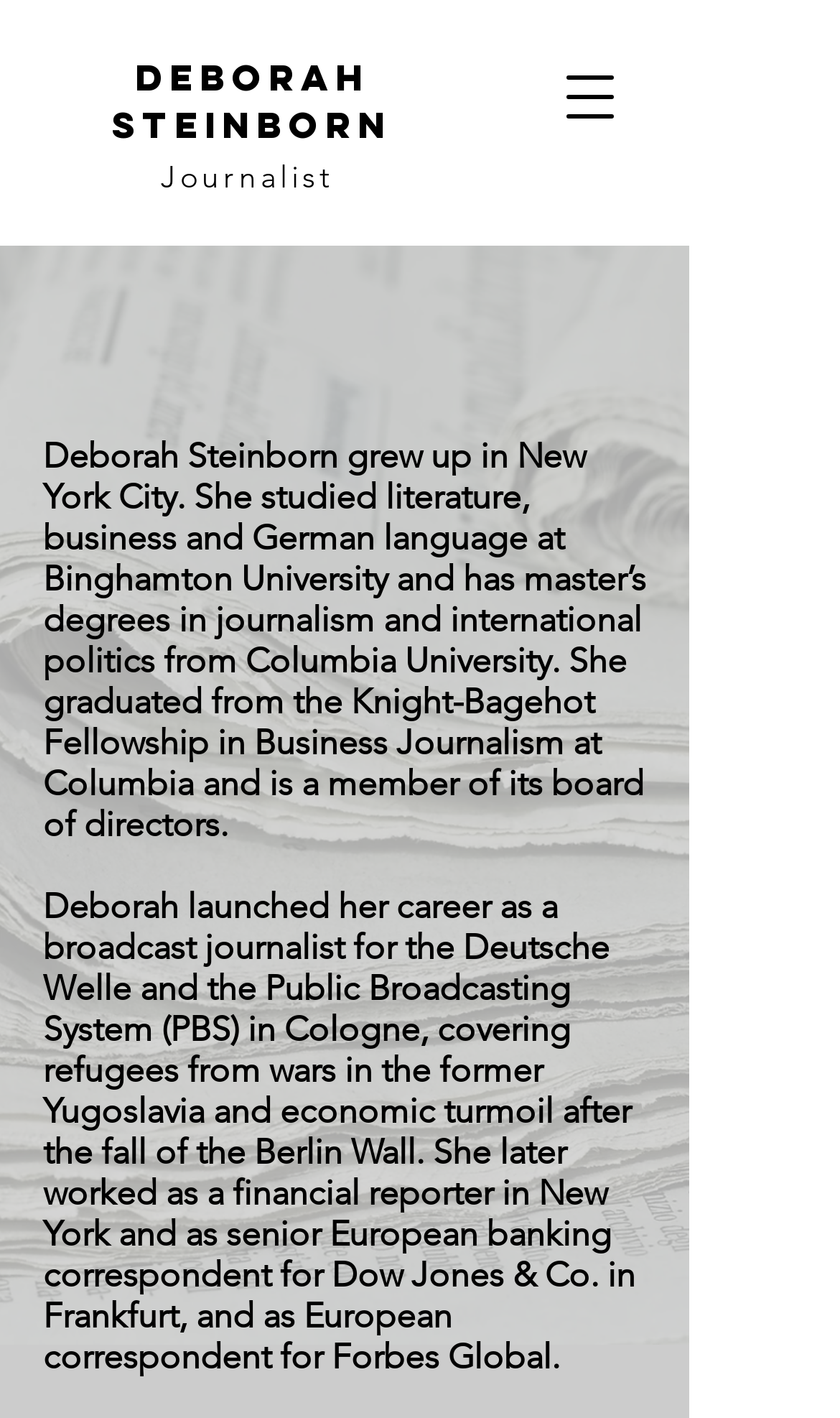Can you find the bounding box coordinates for the UI element given this description: "Journalist"? Provide the coordinates as four float numbers between 0 and 1: [left, top, right, bottom].

[0.191, 0.111, 0.399, 0.138]